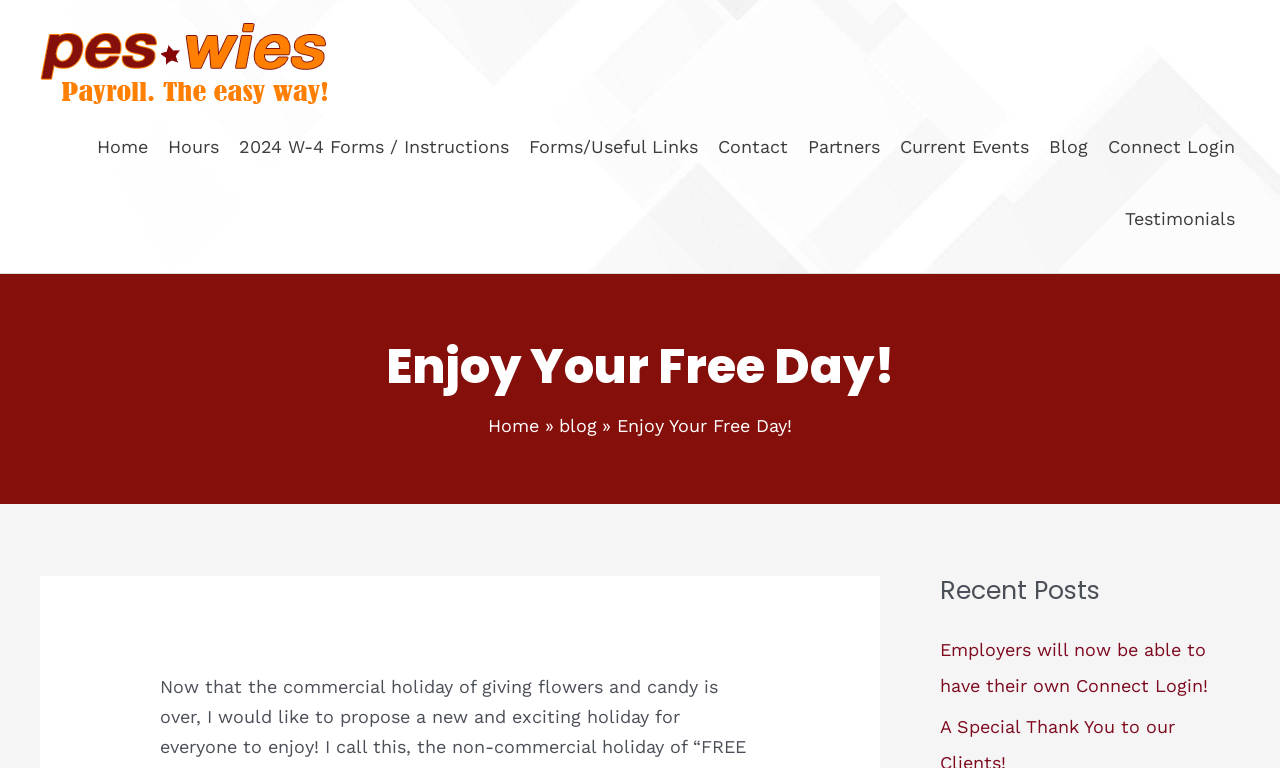Provide a one-word or one-phrase answer to the question:
How many navigation links are there?

13